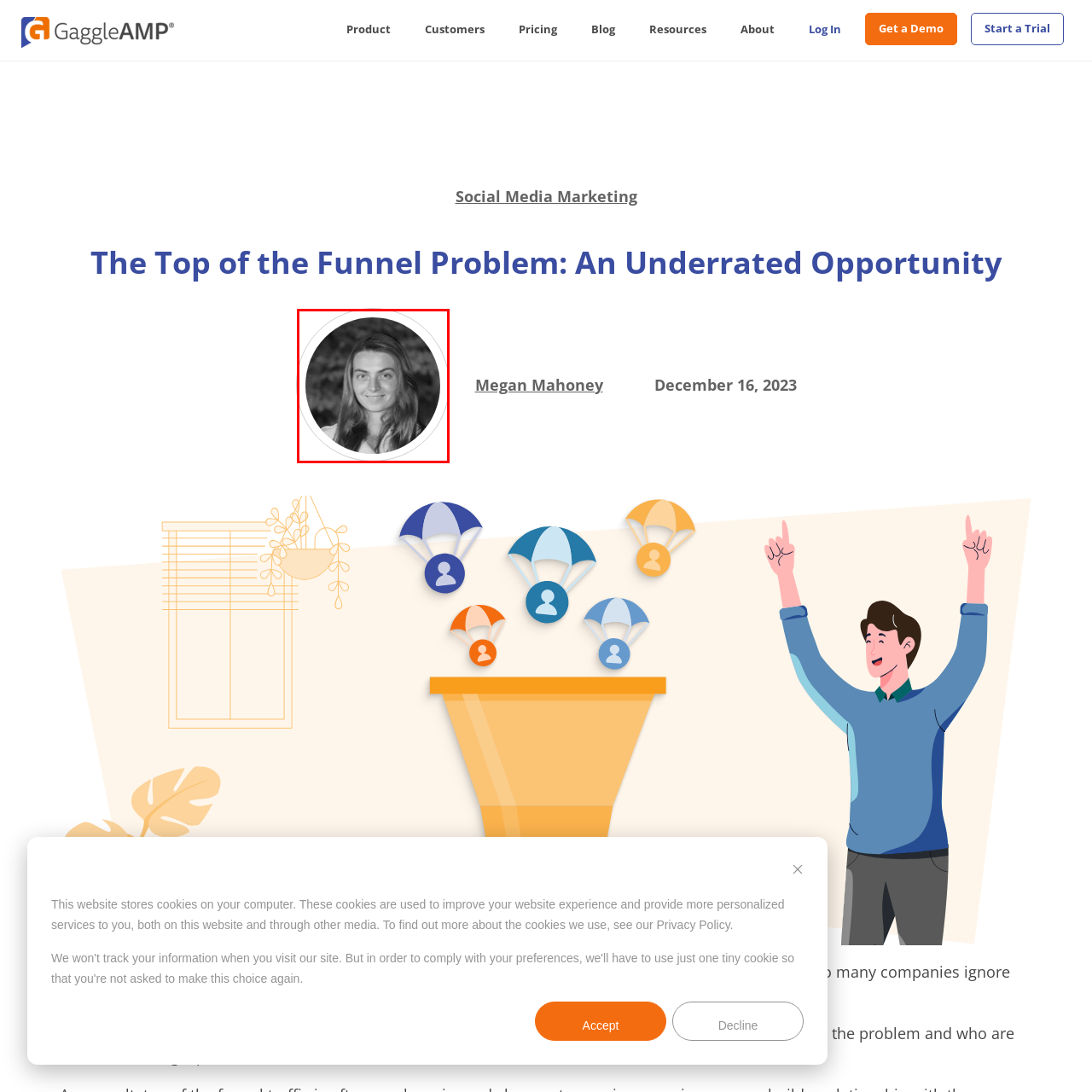What is the focus of the background?
Examine the image enclosed within the red bounding box and provide a comprehensive answer relying on the visual details presented in the image.

According to the caption, the background appears subtle and blurred, which means that it is not the main focus of the image and is instead intended to draw attention to the woman's expression.